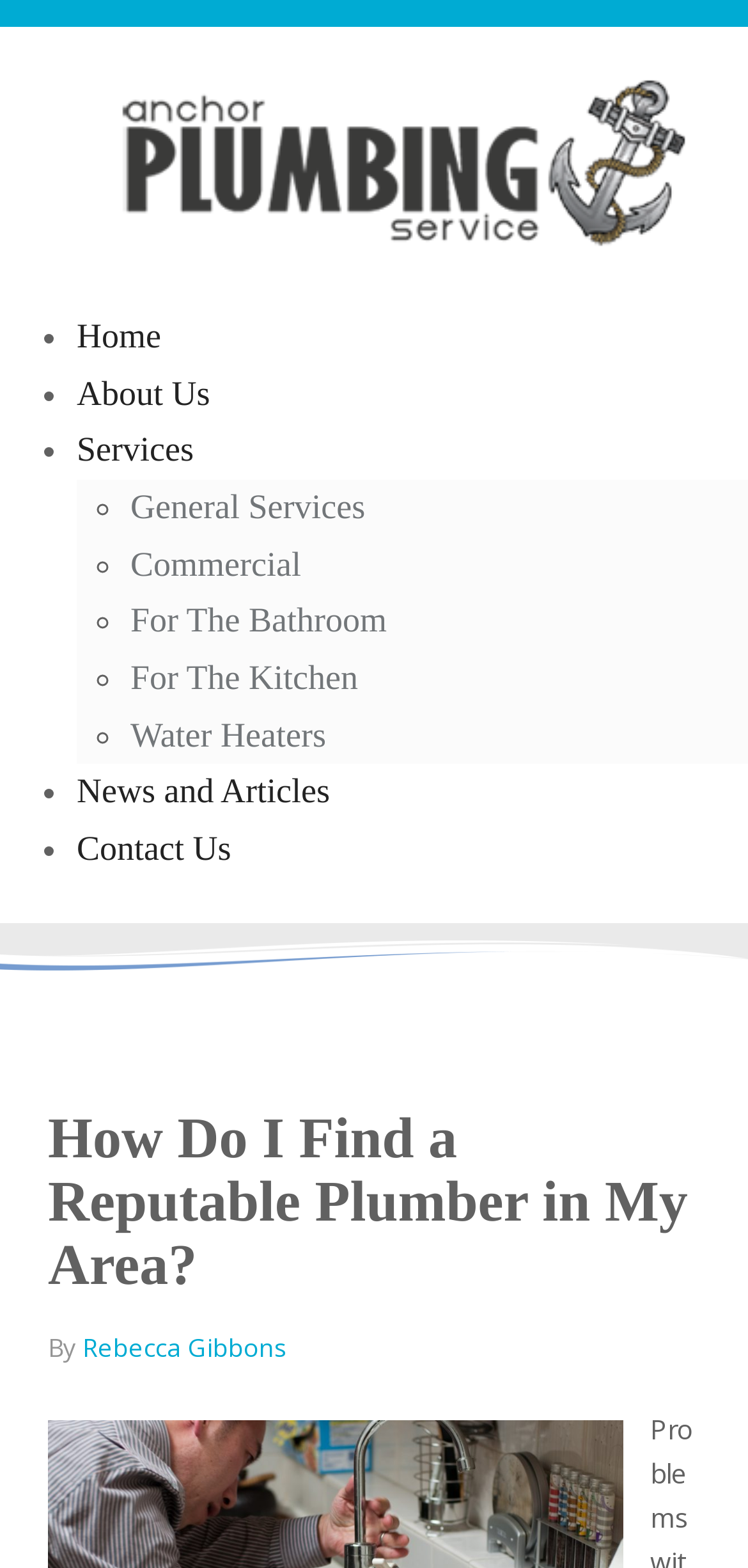Who wrote the article?
Answer with a single word or phrase, using the screenshot for reference.

Rebecca Gibbons